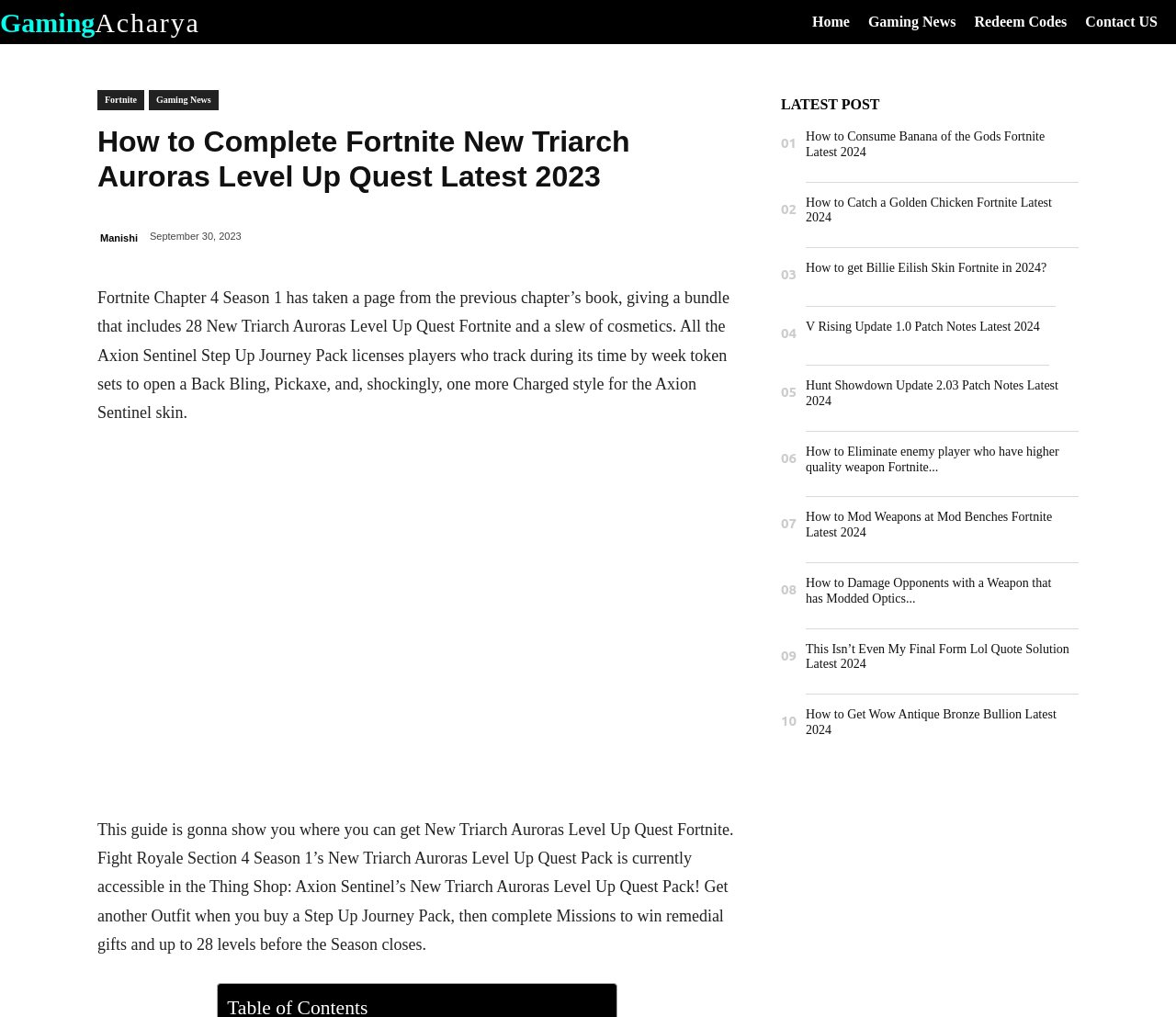Please provide the bounding box coordinates for the element that needs to be clicked to perform the following instruction: "Click on the 'Fortnite' link". The coordinates should be given as four float numbers between 0 and 1, i.e., [left, top, right, bottom].

[0.083, 0.089, 0.123, 0.108]